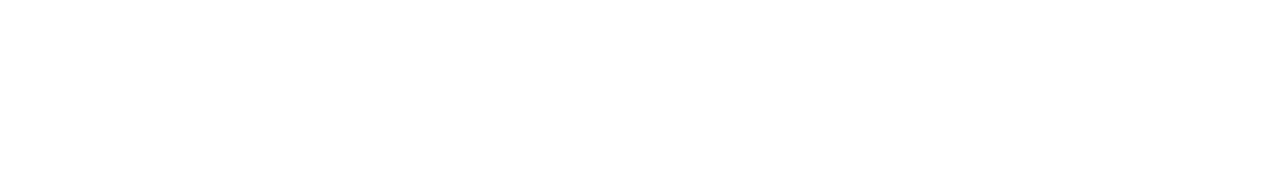Specify the bounding box coordinates of the element's area that should be clicked to execute the given instruction: "Click About Us". The coordinates should be four float numbers between 0 and 1, i.e., [left, top, right, bottom].

[0.127, 0.106, 0.207, 0.297]